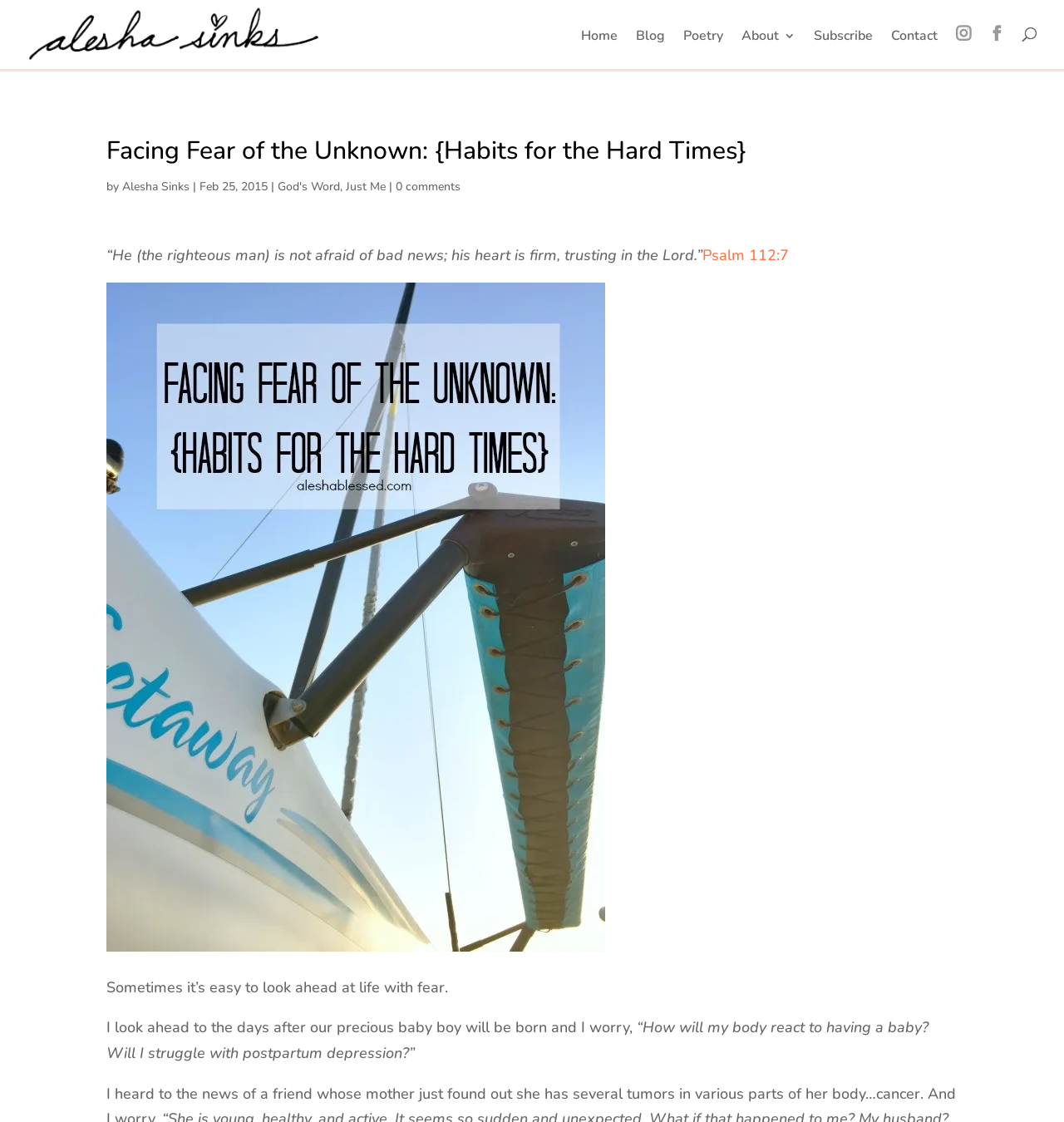What is the topic of this blog post?
Using the visual information, respond with a single word or phrase.

Facing Fear of the Unknown